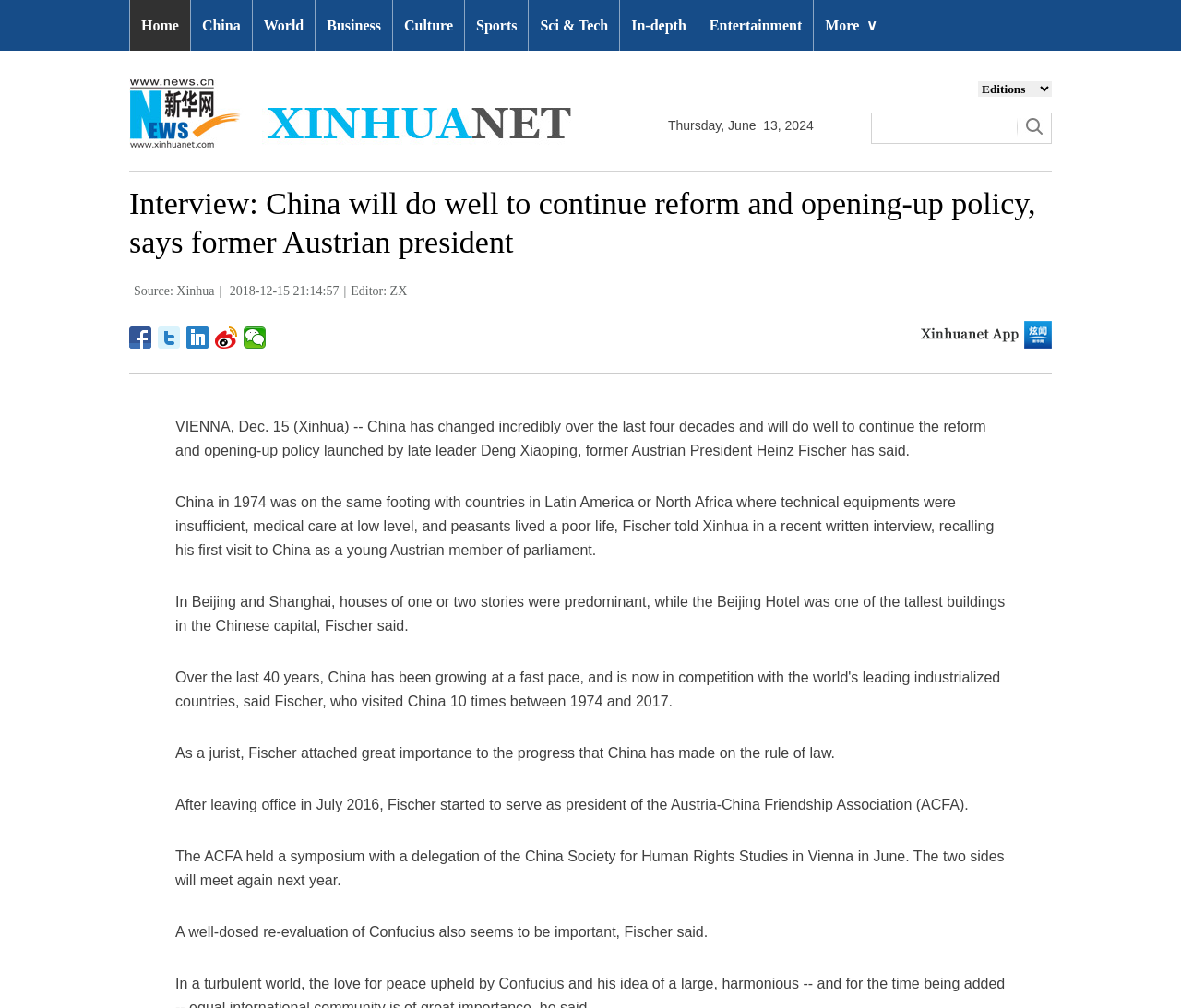Respond to the following question using a concise word or phrase: 
What is the topic of the symposium mentioned in the article?

Human Rights